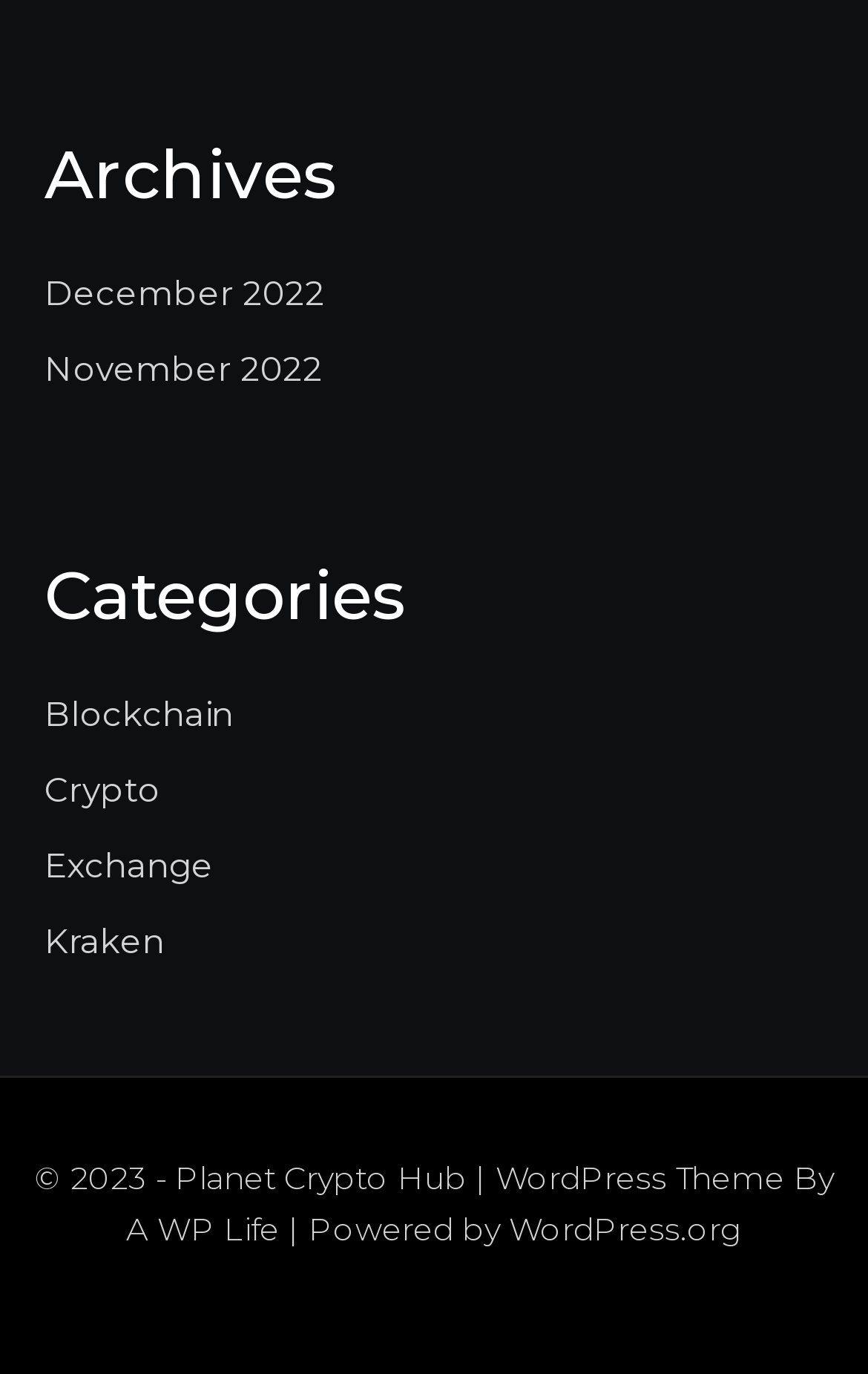Given the following UI element description: "Blockchain", find the bounding box coordinates in the webpage screenshot.

[0.051, 0.501, 0.269, 0.54]